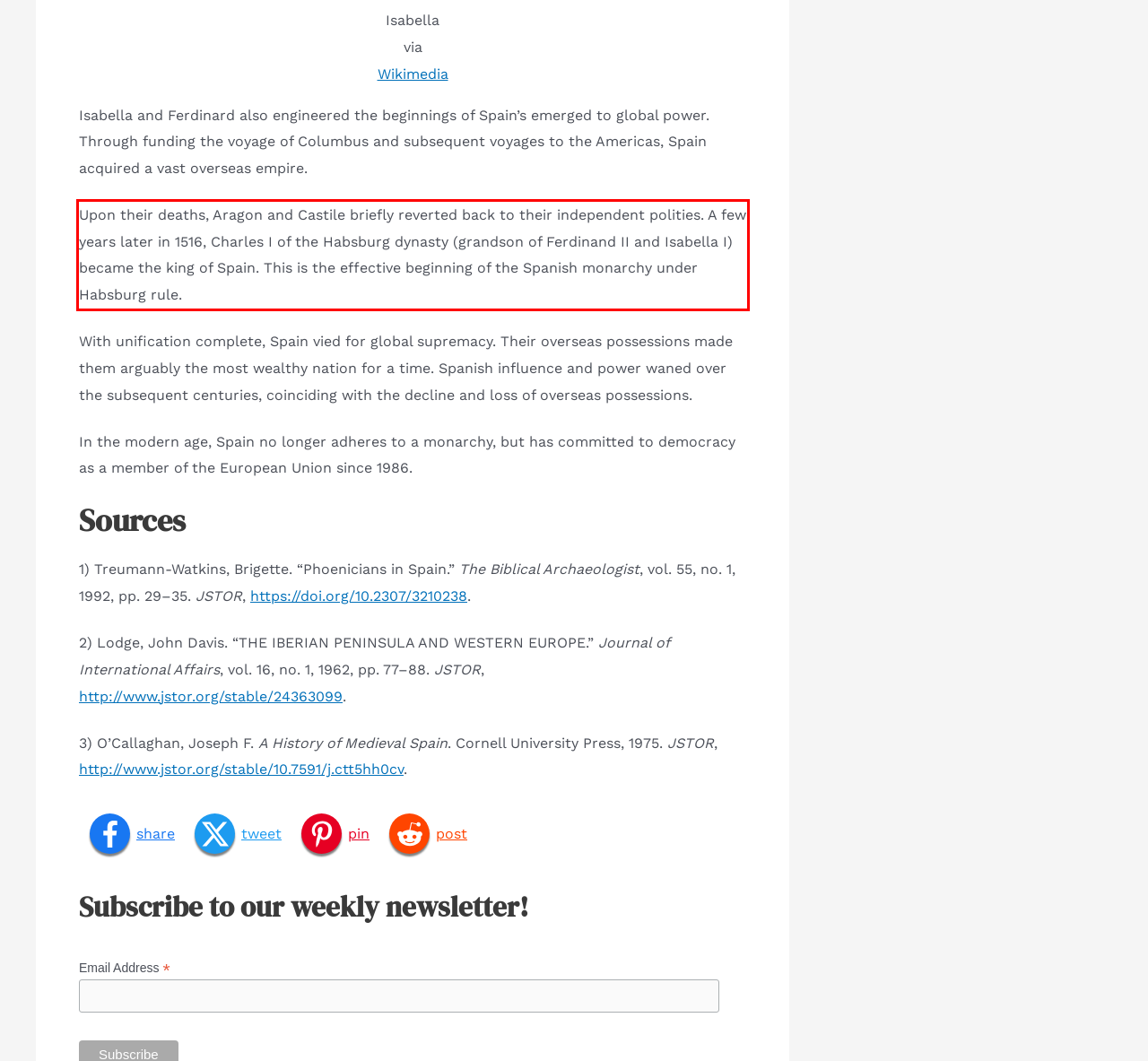Please use OCR to extract the text content from the red bounding box in the provided webpage screenshot.

Upon their deaths, Aragon and Castile briefly reverted back to their independent polities. A few years later in 1516, Charles I of the Habsburg dynasty (grandson of Ferdinand II and Isabella I) became the king of Spain. This is the effective beginning of the Spanish monarchy under Habsburg rule.